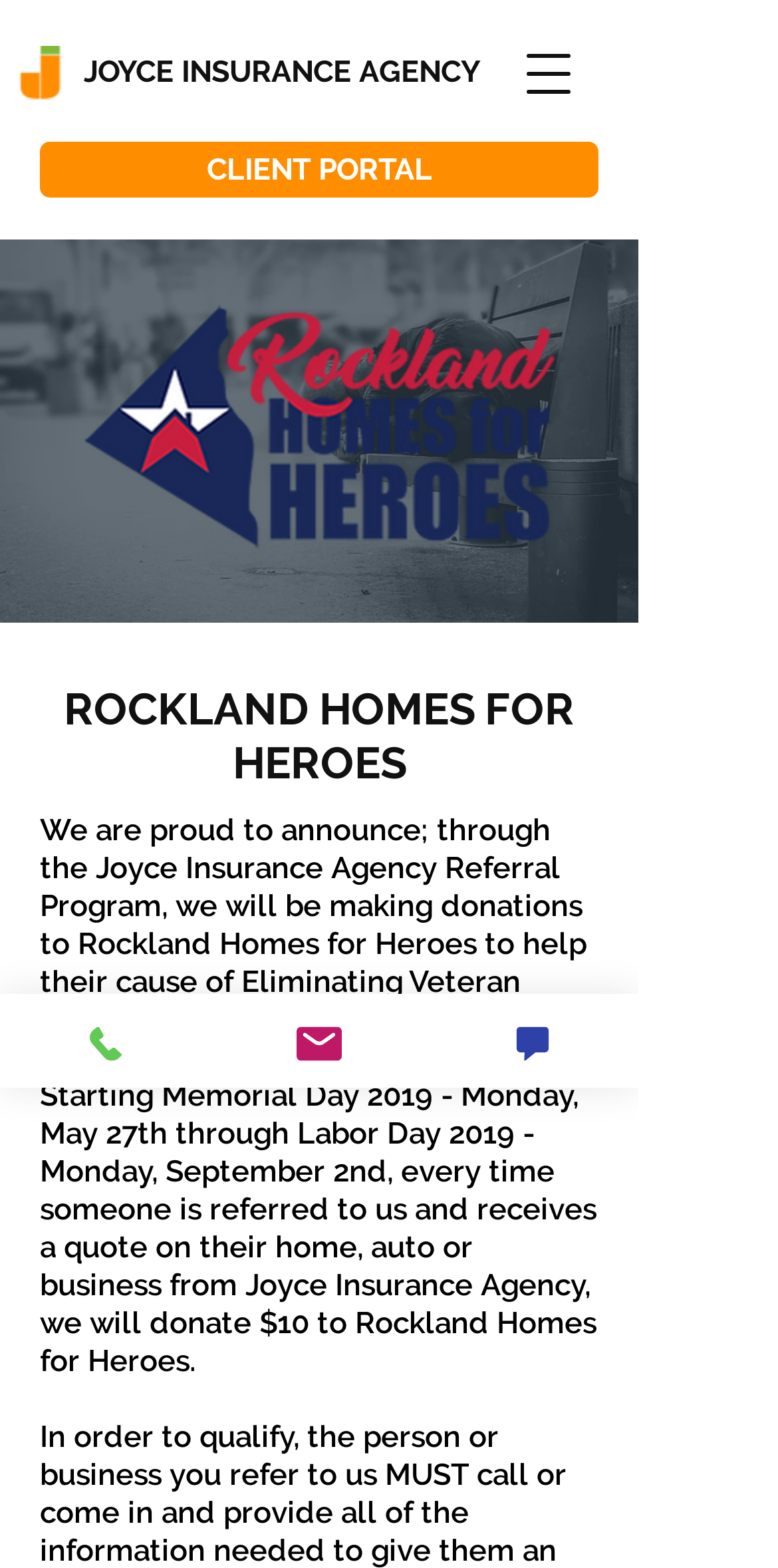From the element description: "CLIENT PORTAL", extract the bounding box coordinates of the UI element. The coordinates should be expressed as four float numbers between 0 and 1, in the order [left, top, right, bottom].

[0.051, 0.09, 0.769, 0.126]